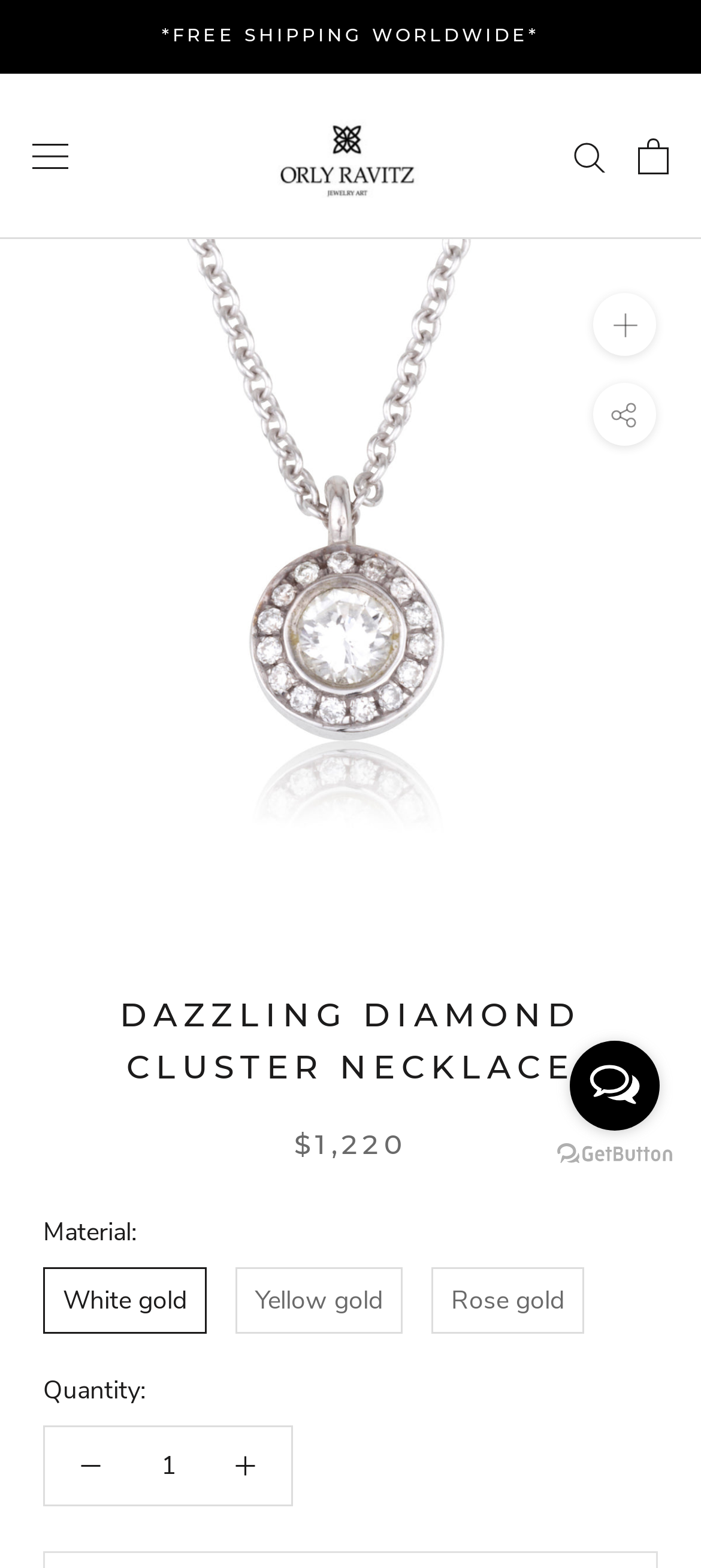Please identify the coordinates of the bounding box that should be clicked to fulfill this instruction: "Open cart".

[0.91, 0.088, 0.954, 0.111]